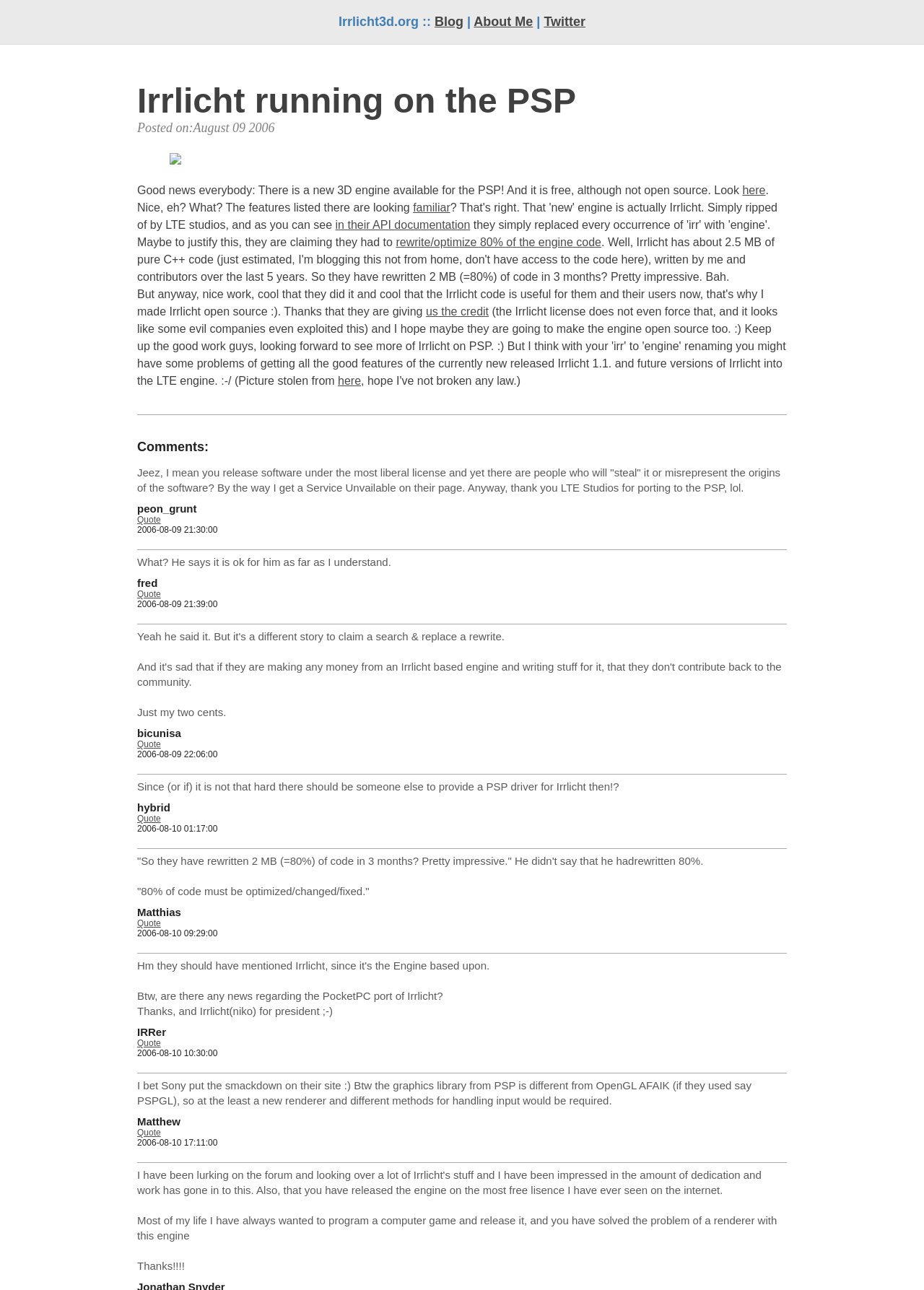What is the purpose of the link 'here'?
Use the image to answer the question with a single word or phrase.

To provide more information